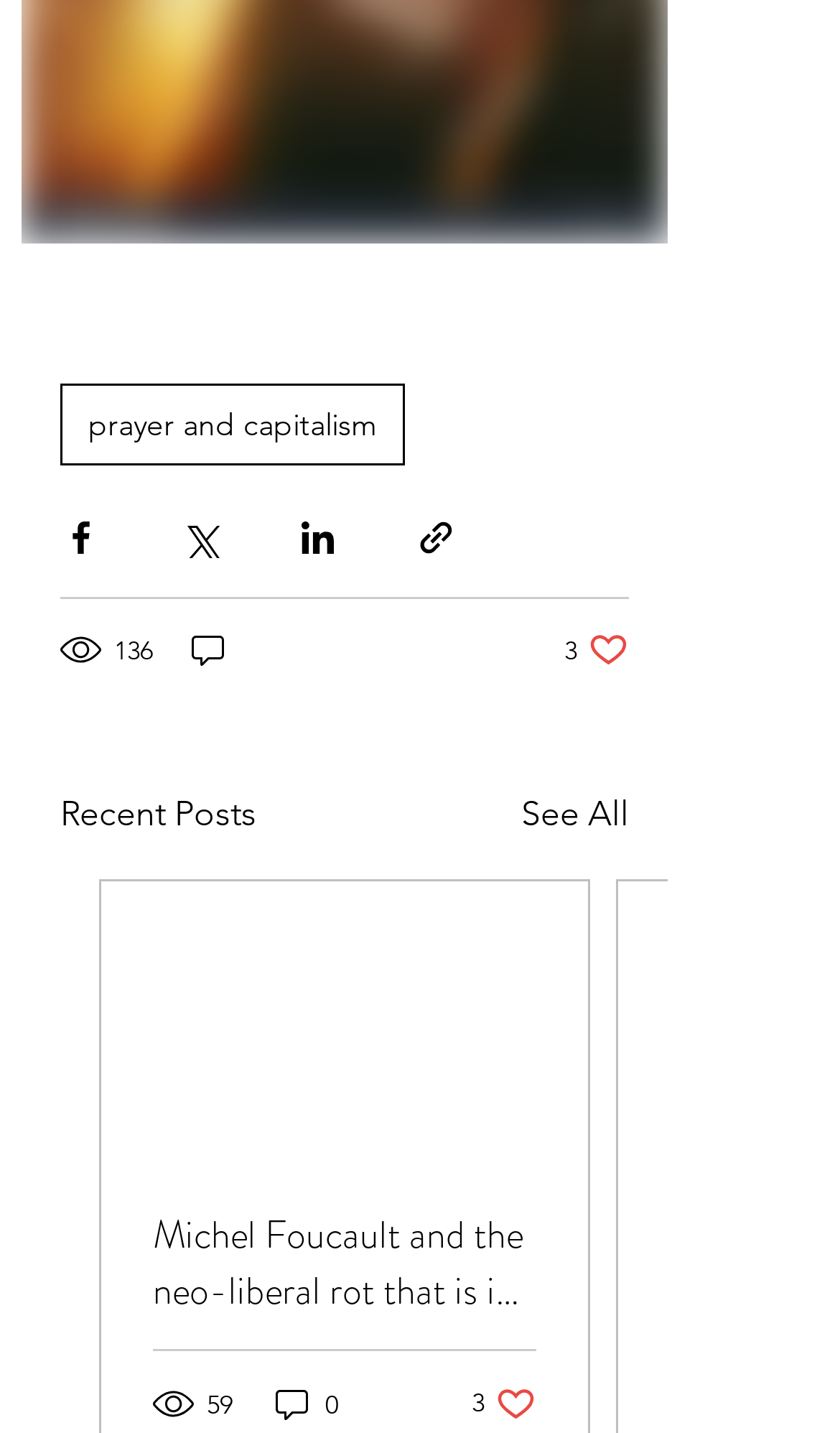Based on the provided description, "prayer and capitalism", find the bounding box of the corresponding UI element in the screenshot.

[0.072, 0.267, 0.482, 0.325]